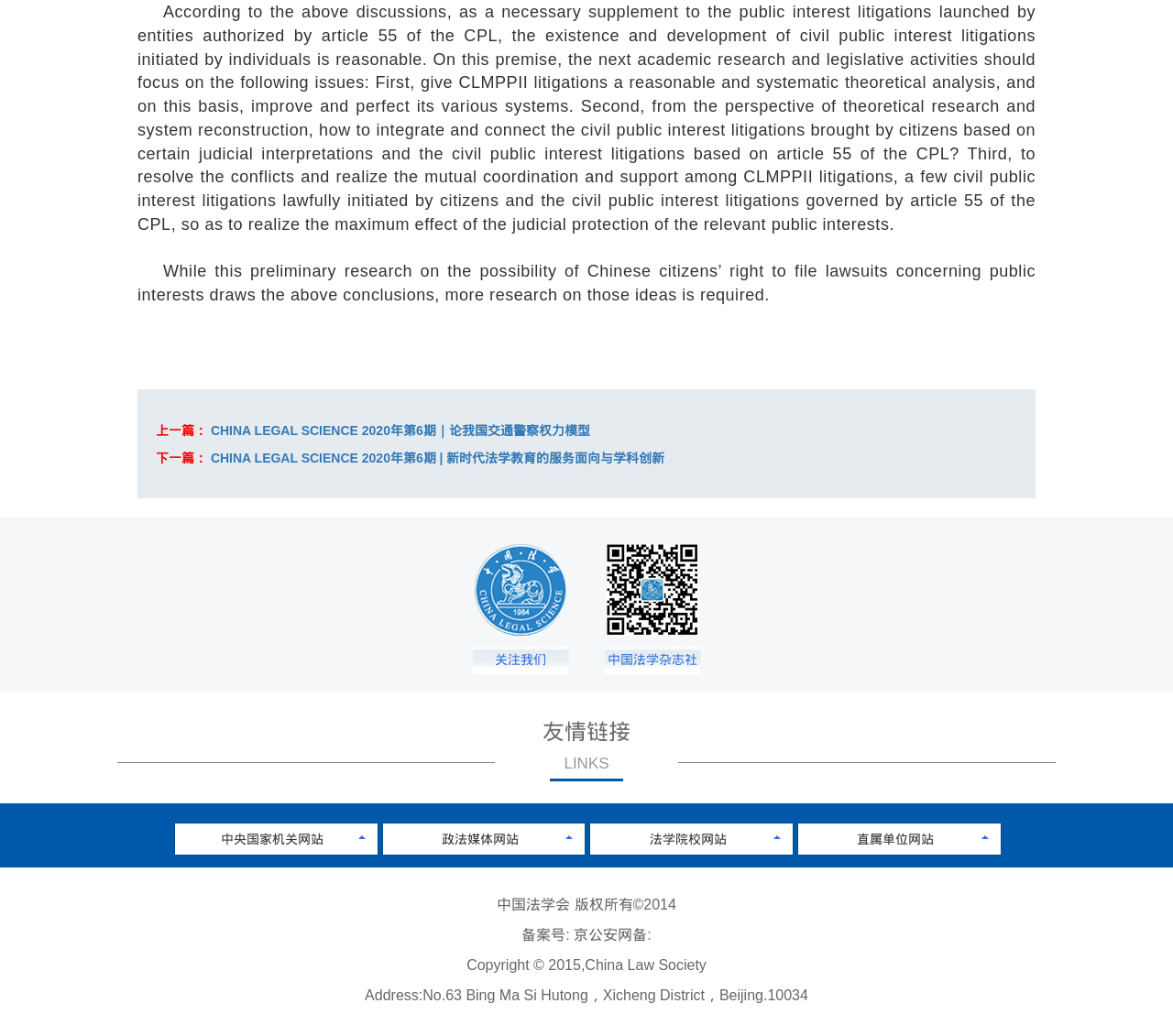Please respond in a single word or phrase: 
How many articles are linked in the '上一篇' and '下一篇' sections?

2